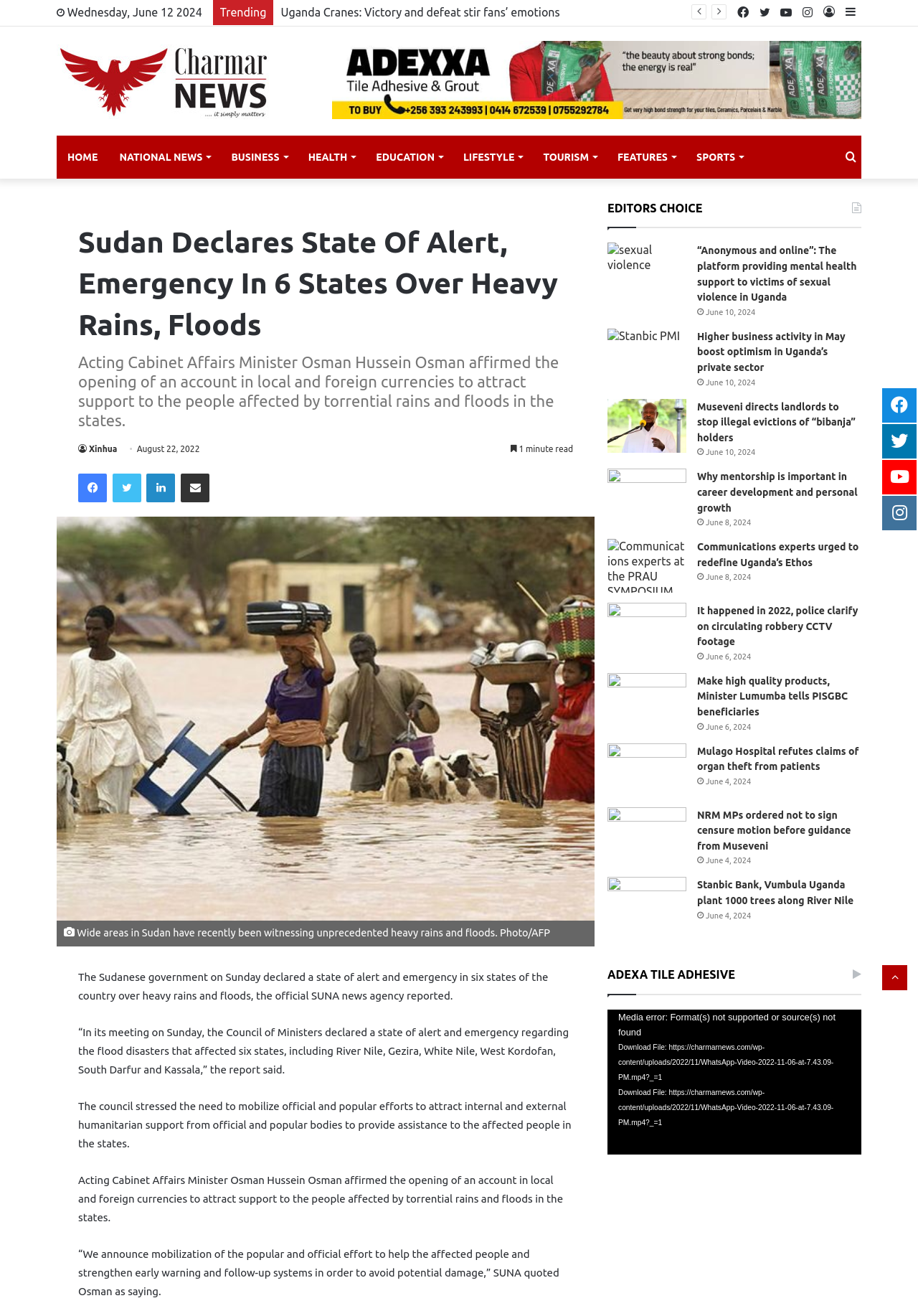Using the element description Share via Email, predict the bounding box coordinates for the UI element. Provide the coordinates in (top-left x, top-left y, bottom-right x, bottom-right y) format with values ranging from 0 to 1.

[0.197, 0.36, 0.228, 0.382]